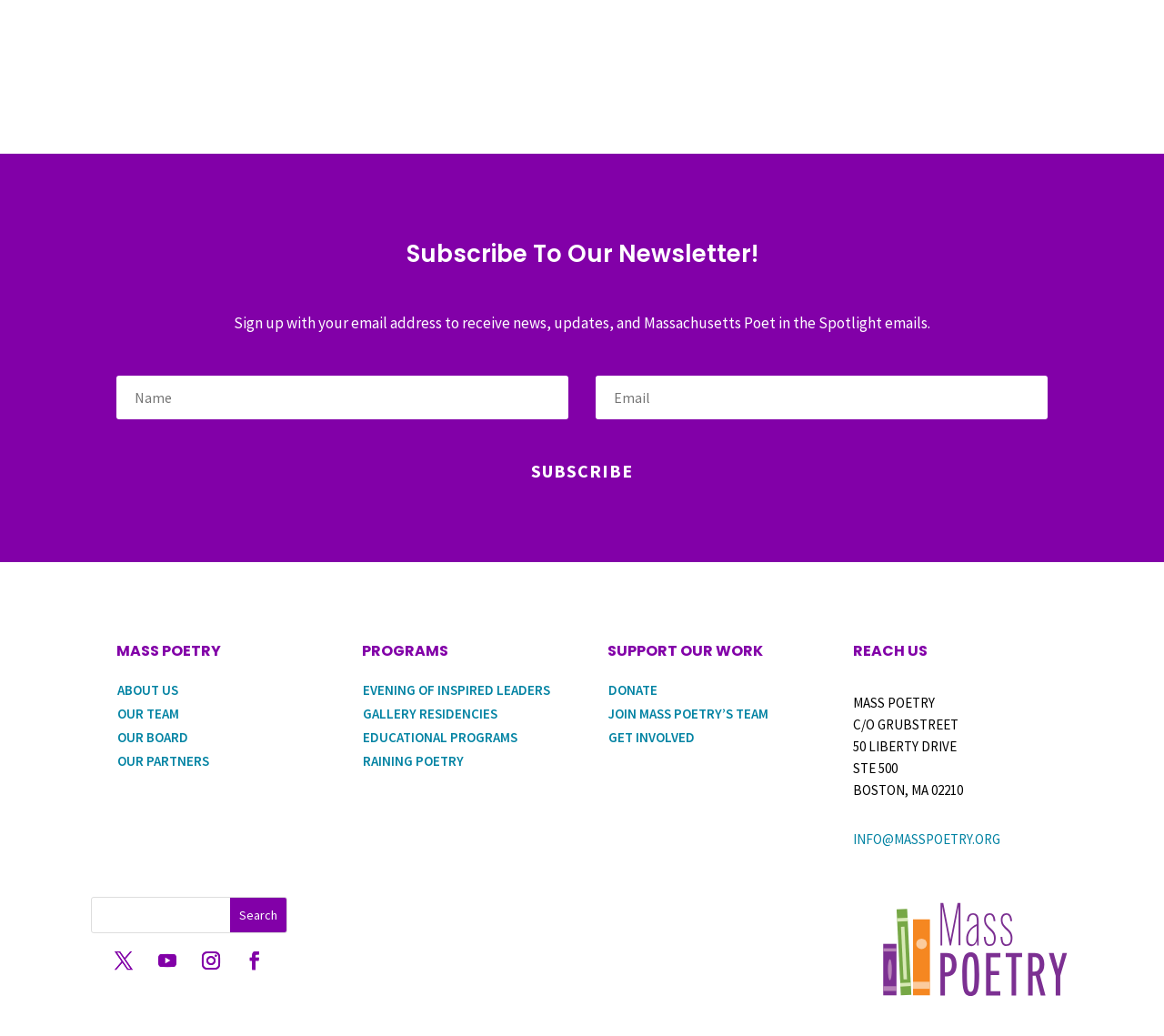Please determine the bounding box coordinates of the section I need to click to accomplish this instruction: "Subscribe to the newsletter".

[0.1, 0.435, 0.9, 0.475]